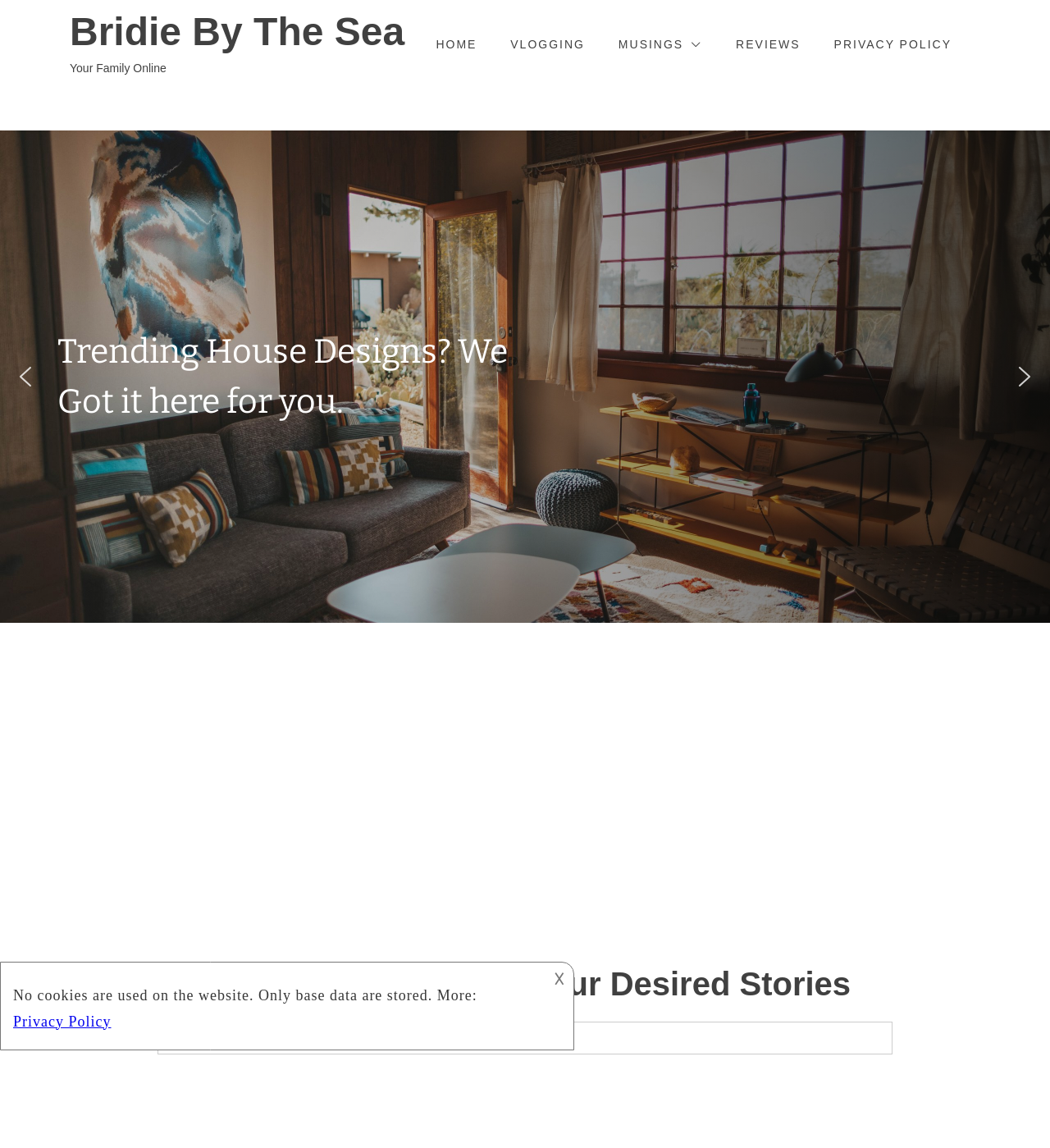Locate the bounding box coordinates of the area you need to click to fulfill this instruction: 'click on the HOME link'. The coordinates must be in the form of four float numbers ranging from 0 to 1: [left, top, right, bottom].

[0.415, 0.031, 0.454, 0.046]